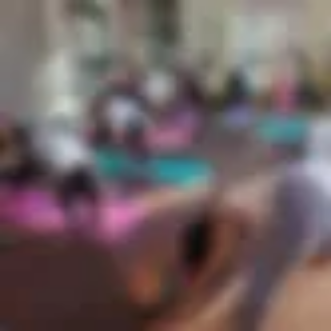Provide a comprehensive description of the image.

The image captures a vibrant prenatal yoga class in a serene indoor setting. Several participants are engaged in various poses on colorful mats, creating a sense of community and focus. The atmosphere appears calming, with natural light filtering through the space, enhancing the peaceful ambiance. In the foreground, a participant is gracefully transitioning into a pose, demonstrating the practice's fluidity and connection with the body. This environment reflects a nurturing space for expectant mothers, emphasizing strength, wellness, and mindfulness as part of their prenatal journey. The setting is indicative of classes available in Charleston, SC, highlighting the instructor's offerings for both group sessions and private lessons.